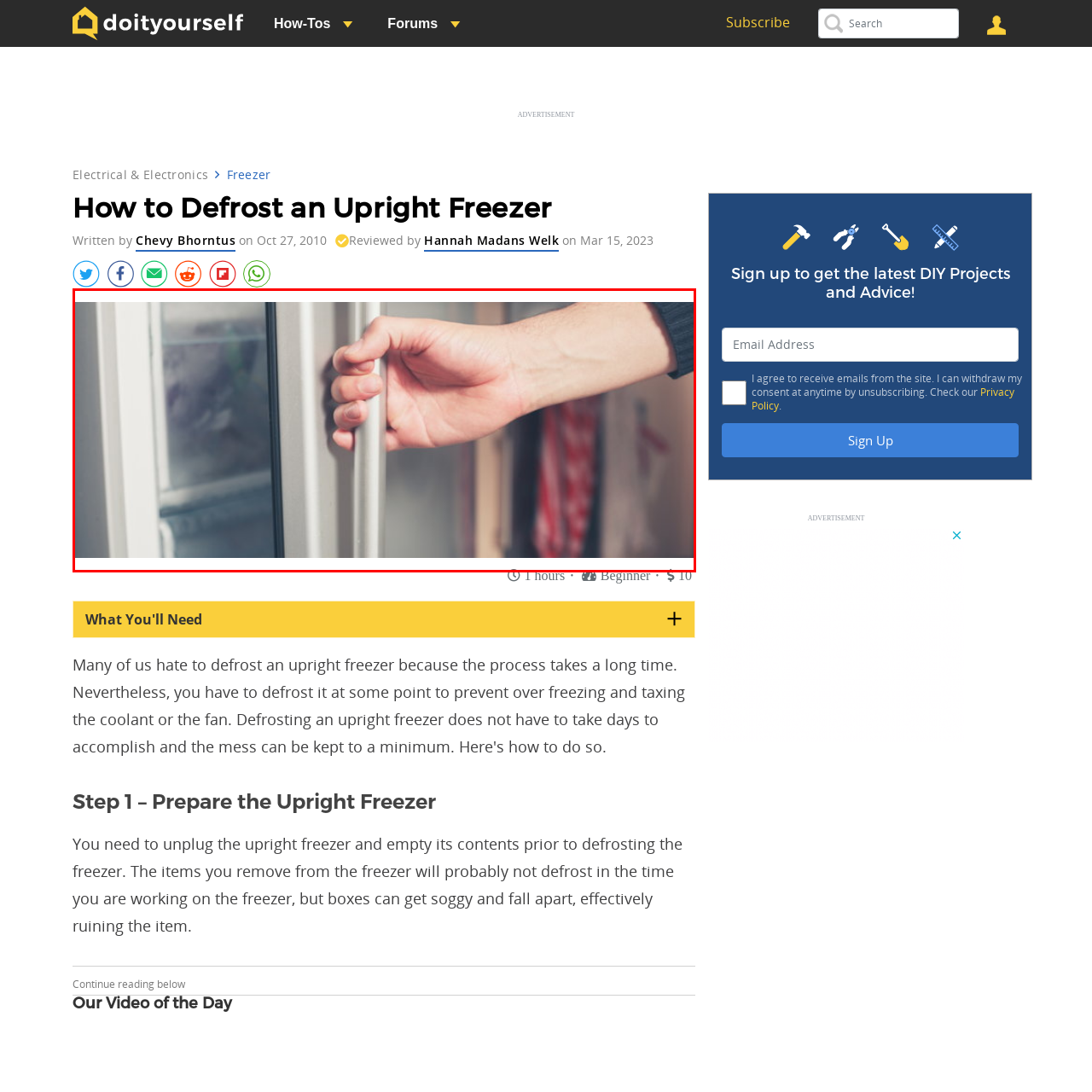What is the purpose of the action in the image?
Please look at the image marked with a red bounding box and provide a one-word or short-phrase answer based on what you see.

Defrosting the freezer